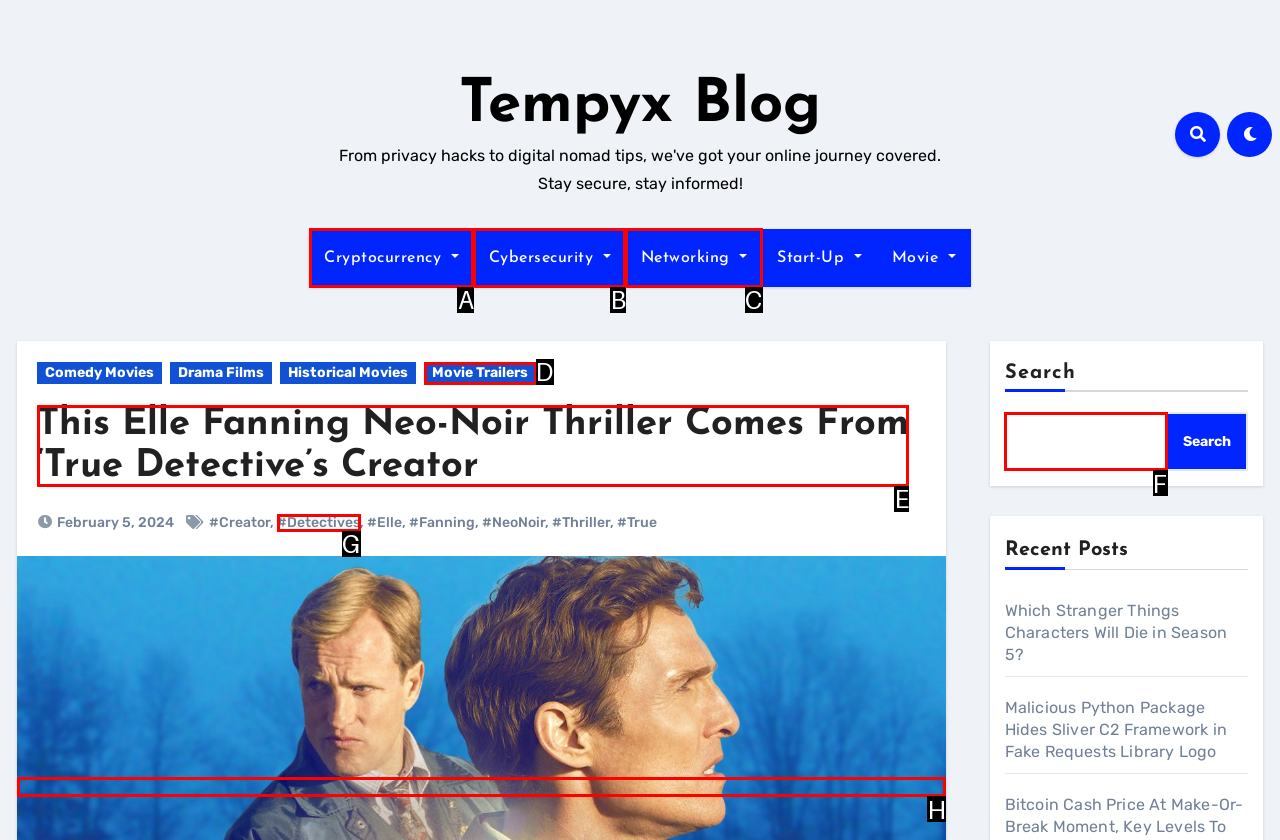Determine which HTML element to click to execute the following task: Read the article about 'This Elle Fanning Neo-Noir Thriller' Answer with the letter of the selected option.

E